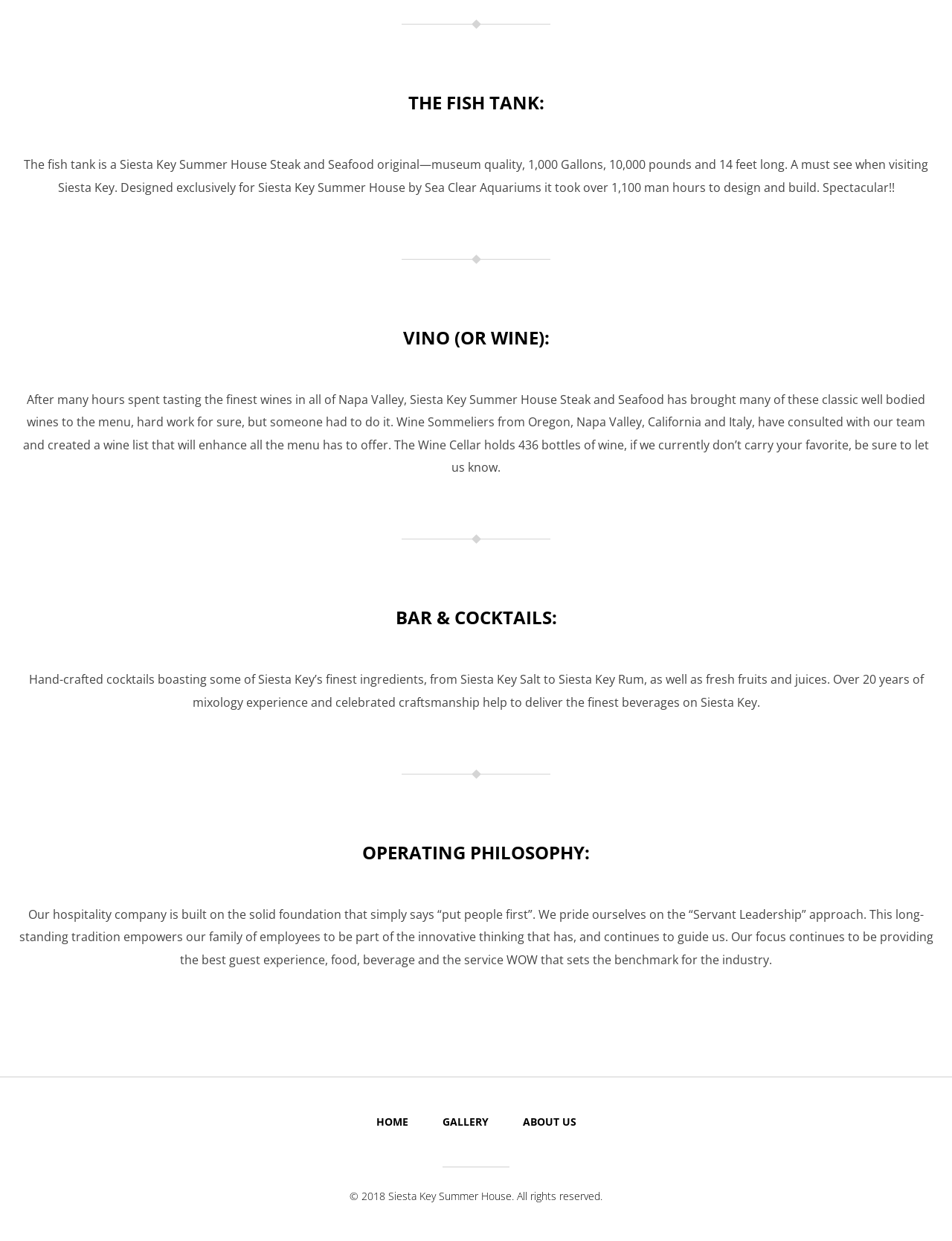How many links are there in the footer?
Using the image as a reference, give an elaborate response to the question.

The answer can be found by counting the number of link elements in the footer section of the webpage. There are four links: 'HOME', 'GALLERY', 'ABOUT US', and the copyright link.